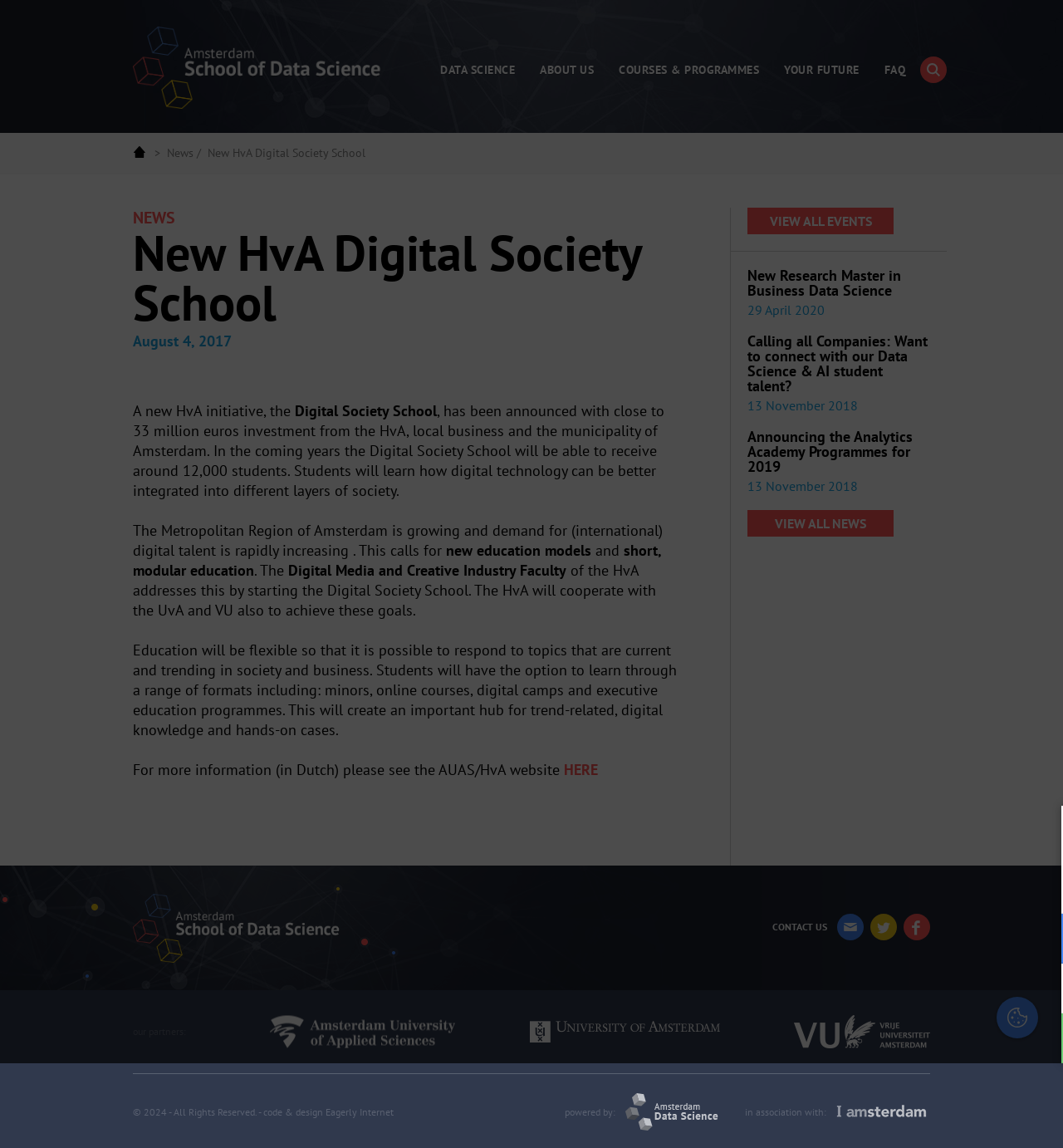Using the provided element description: "Eagerly Internet", determine the bounding box coordinates of the corresponding UI element in the screenshot.

[0.306, 0.963, 0.37, 0.974]